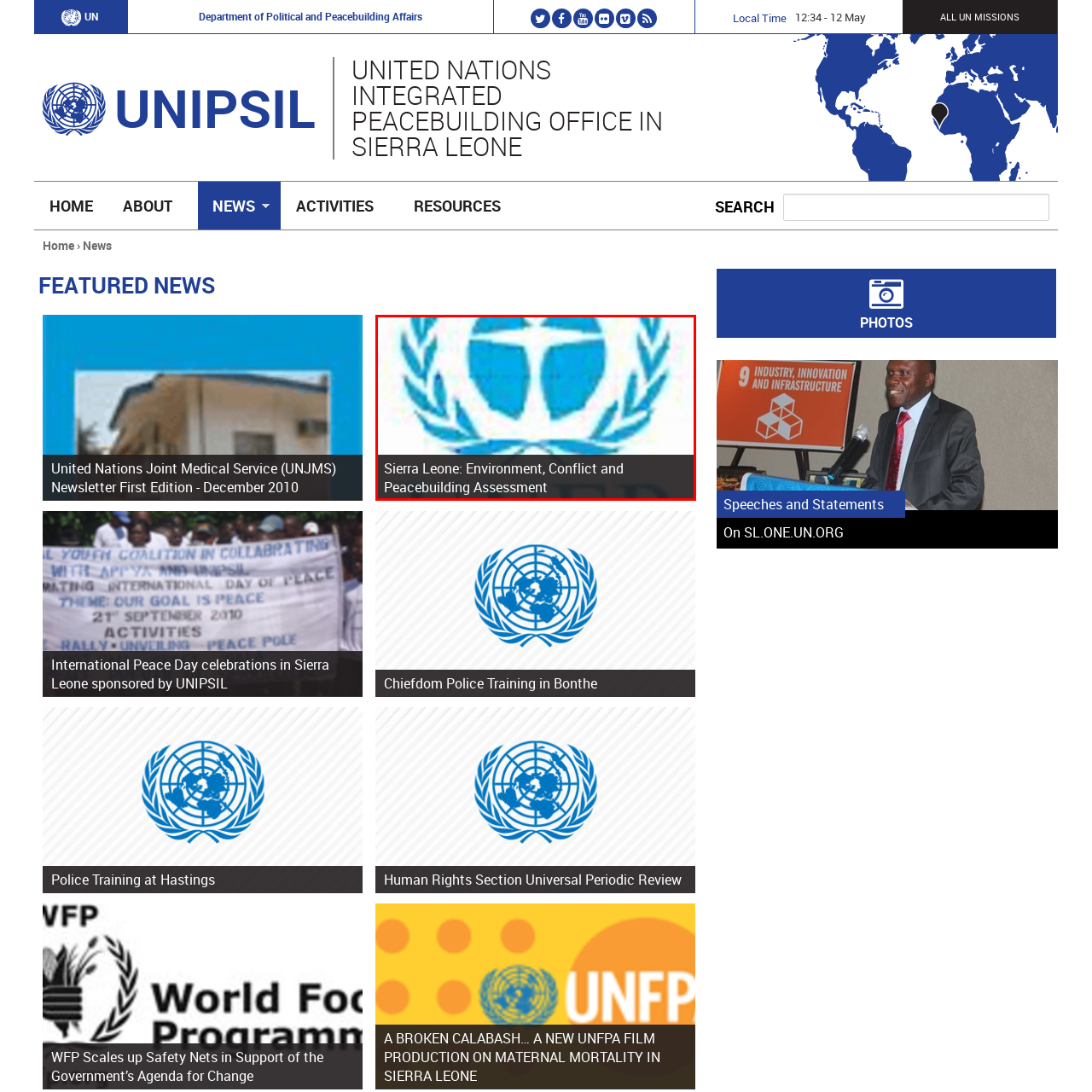Observe the image enclosed by the red border and respond to the subsequent question with a one-word or short phrase:
What is the focus of the assessment?

Environment, Conflict and Peacebuilding